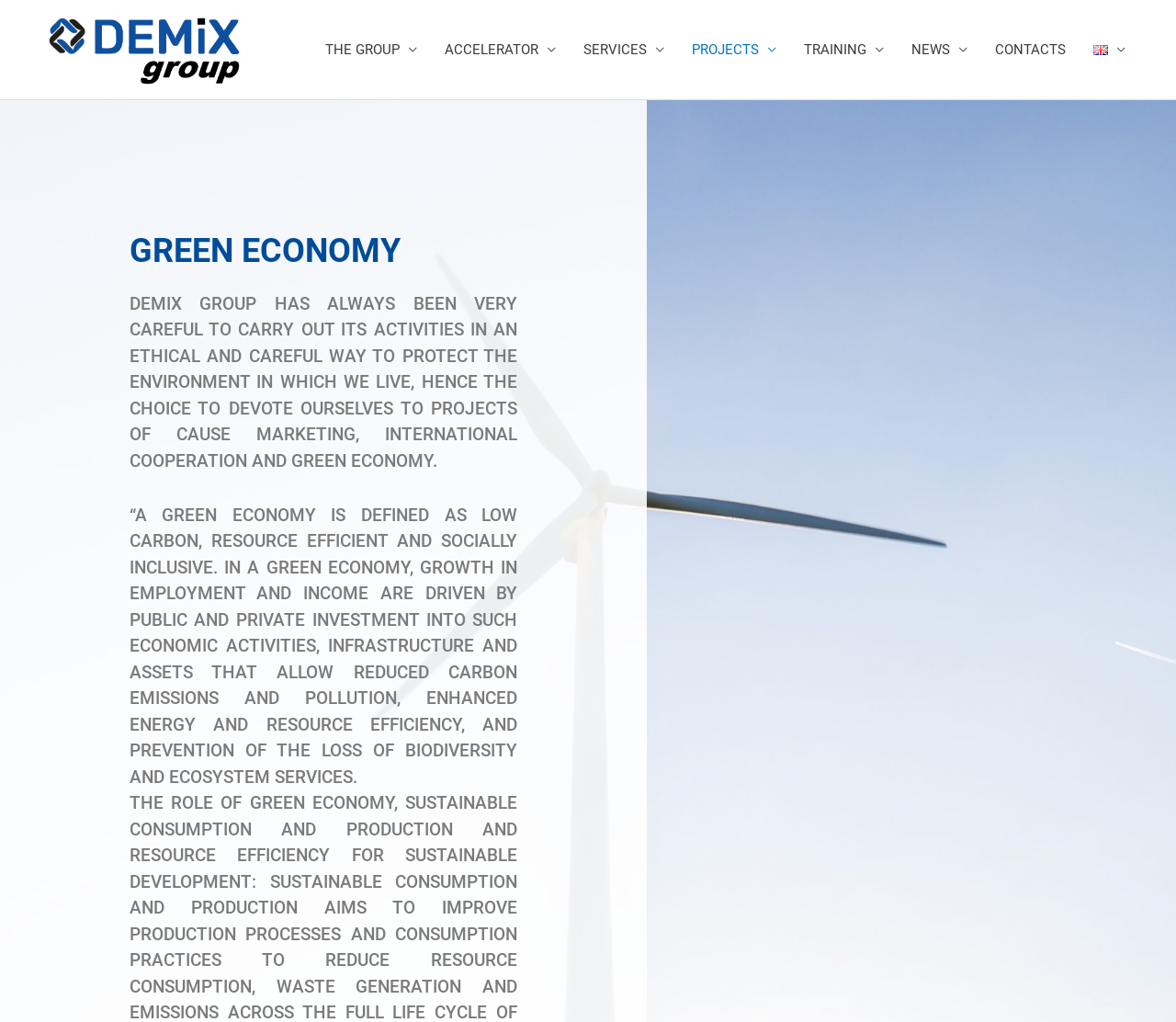Answer the question below using just one word or a short phrase: 
What language is the website currently in?

English